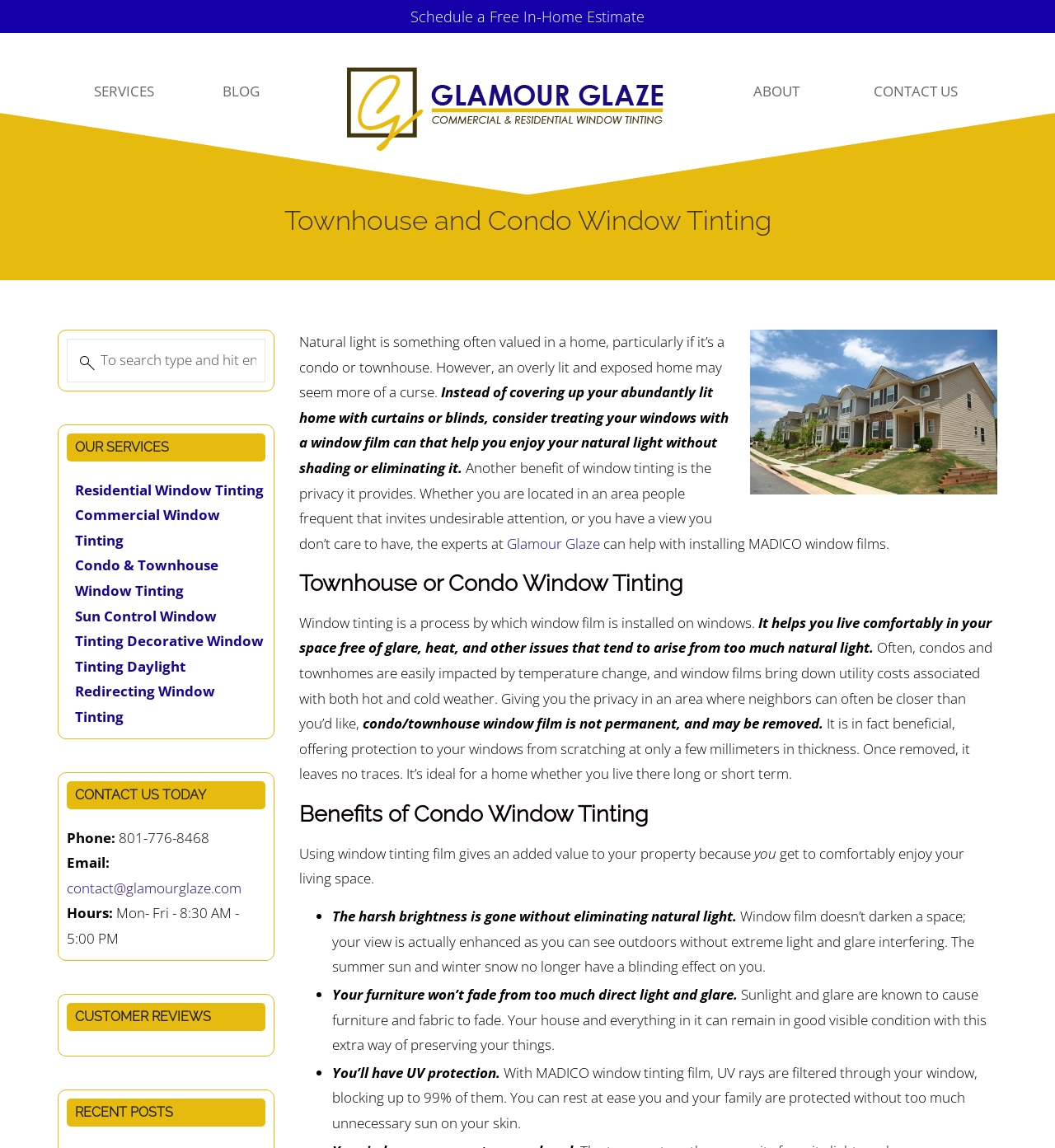Extract the top-level heading from the webpage and provide its text.

Townhouse and Condo Window Tinting